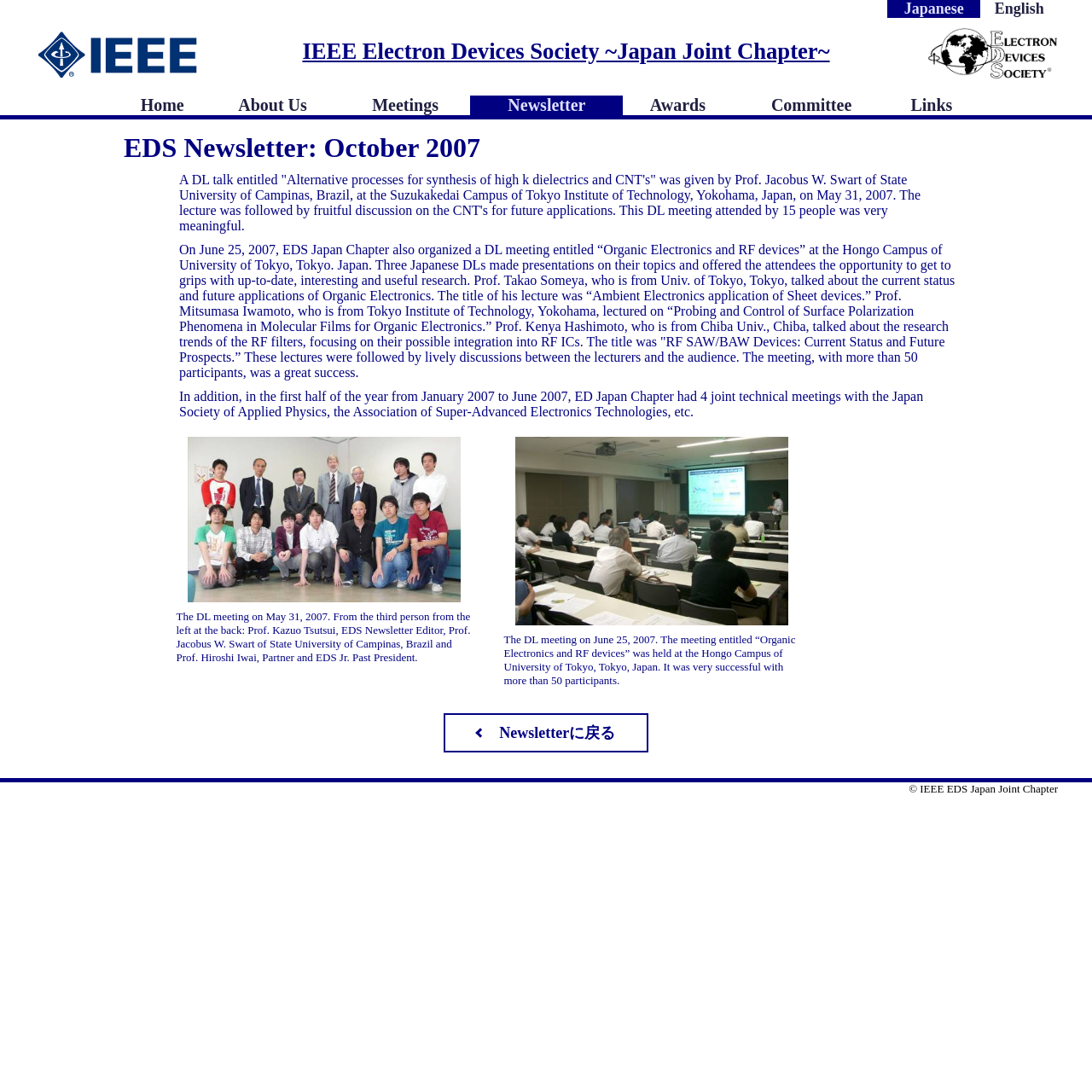Please predict the bounding box coordinates (top-left x, top-left y, bottom-right x, bottom-right y) for the UI element in the screenshot that fits the description: About Us

[0.188, 0.088, 0.311, 0.105]